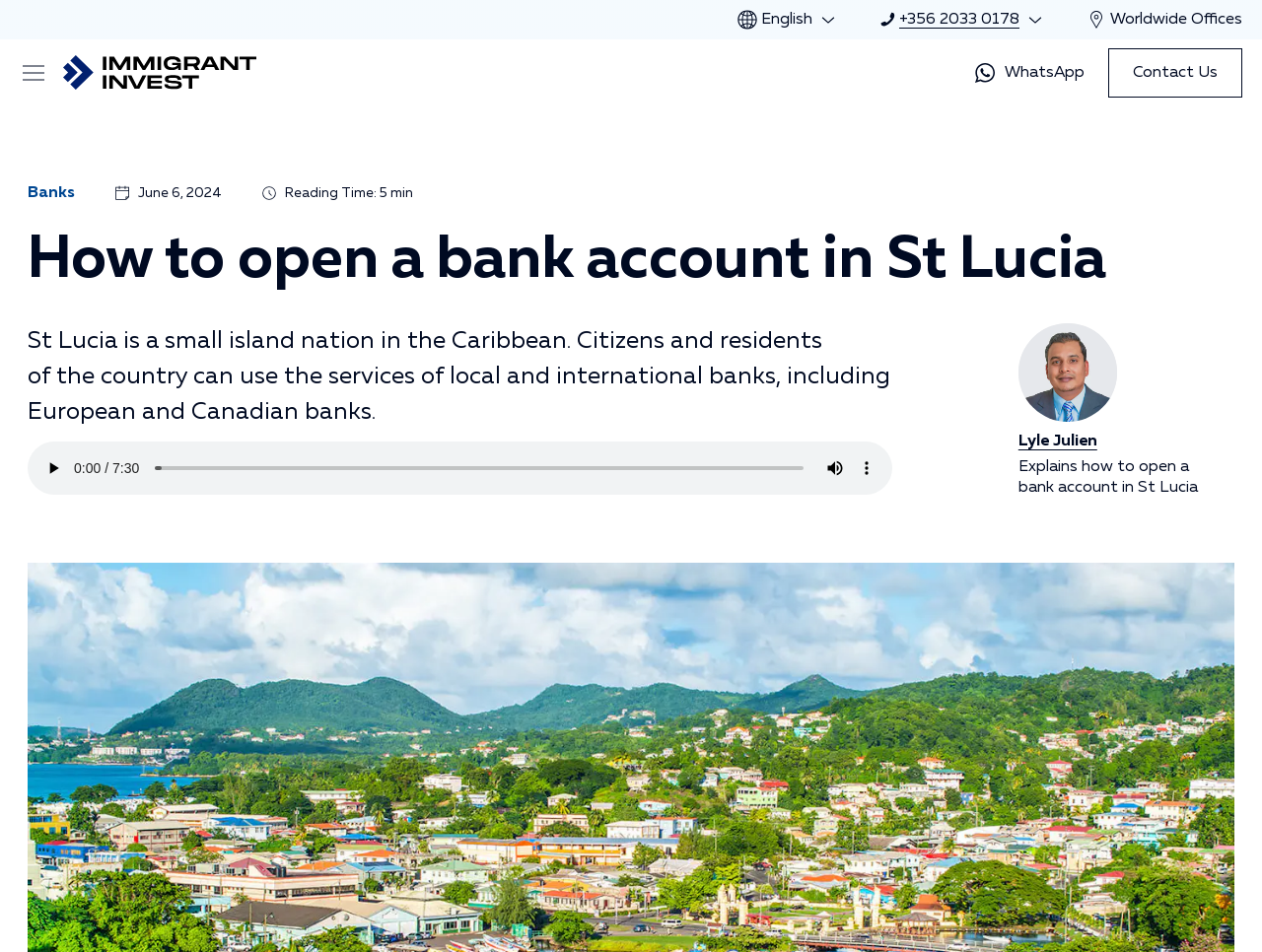Provide an in-depth caption for the elements present on the webpage.

The webpage is about opening a bank account in St Lucia, with a focus on online banking. At the top right corner, there is a language selection button labeled "English". Next to it, a phone number "+356 2033 0178" is displayed. On the top right edge, a "Worldwide Offices" link is situated.

On the top left corner, an "Open/close menu button" is located, followed by a link to "Immigrant Invest" with an accompanying image. Below this, a "WhatsApp" link is positioned.

The main content of the webpage starts with a heading "How to open a bank account in St Lucia", which spans almost the entire width of the page. Below the heading, a paragraph of text explains that St Lucia is a small island nation in the Caribbean, and its citizens and residents can use the services of local and international banks.

Following this, an audio player is embedded, allowing users to listen to the content. The audio player has controls such as play, pause, and mute, as well as a slider to scrub through the audio.

To the right of the audio player, an image of "Lyle Julien" is displayed, along with a link to the person's profile. Below this, a brief description of the article's content is provided, stating that it explains how to open a bank account in St Lucia.

At the very top of the page, a header section contains social media share links for Facebook, Twitter, Telegram, and WhatsApp.